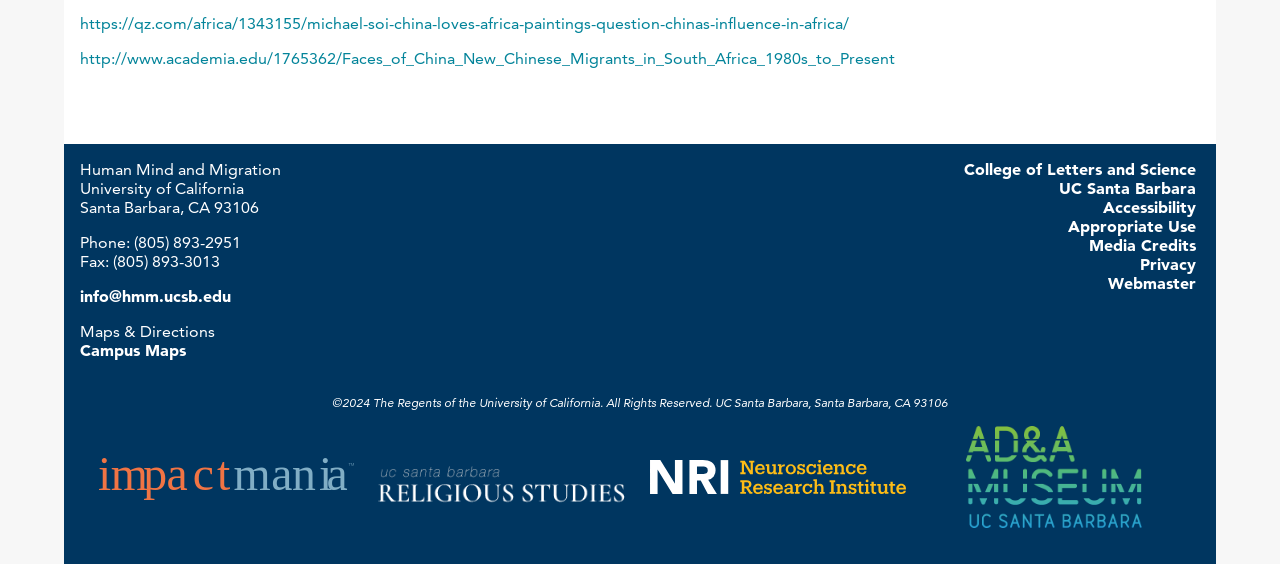Provide the bounding box coordinates of the HTML element this sentence describes: "College of Letters and Science". The bounding box coordinates consist of four float numbers between 0 and 1, i.e., [left, top, right, bottom].

[0.753, 0.282, 0.934, 0.317]